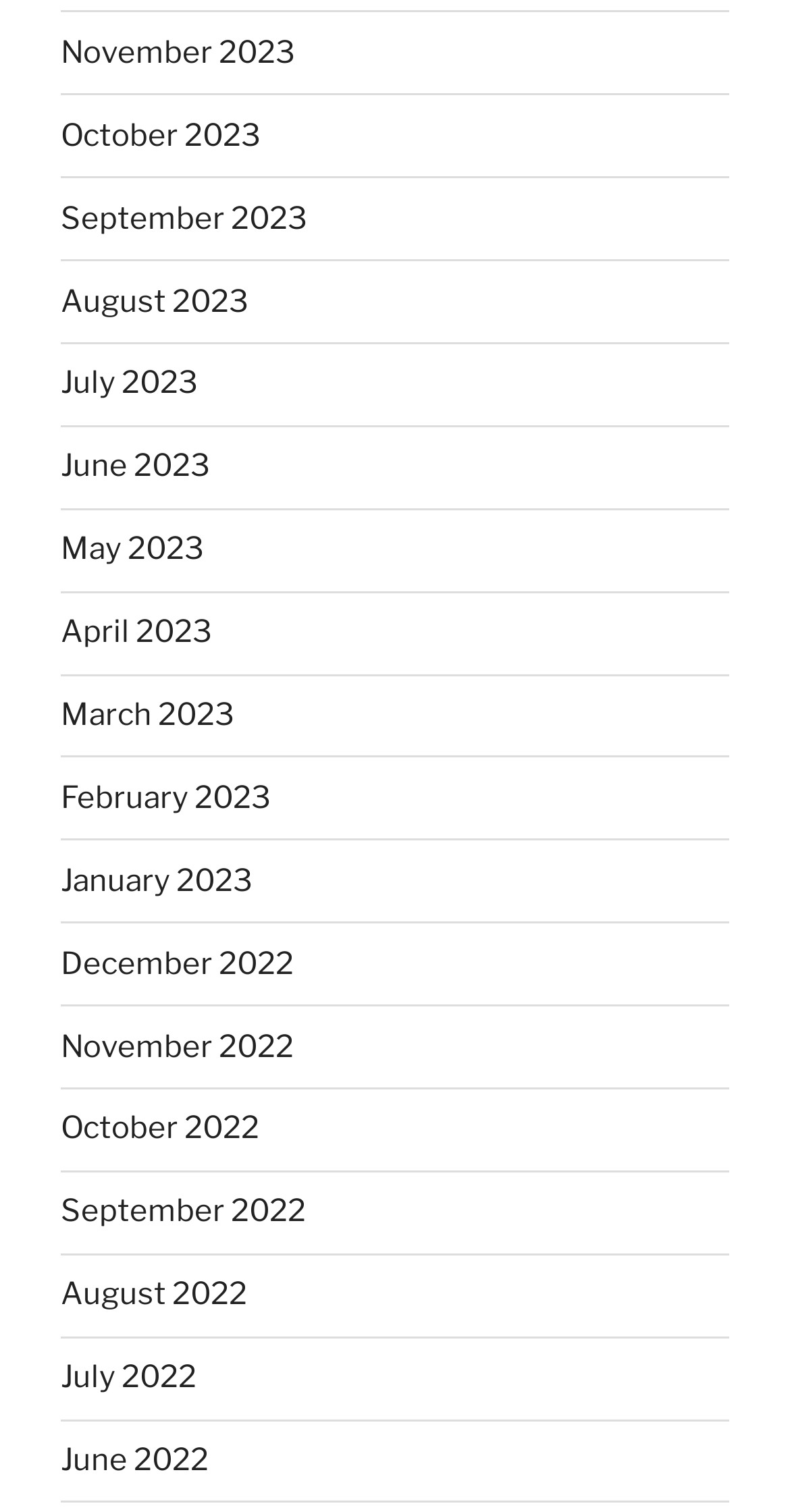Find the bounding box coordinates of the area to click in order to follow the instruction: "View September 2023".

[0.077, 0.132, 0.39, 0.156]